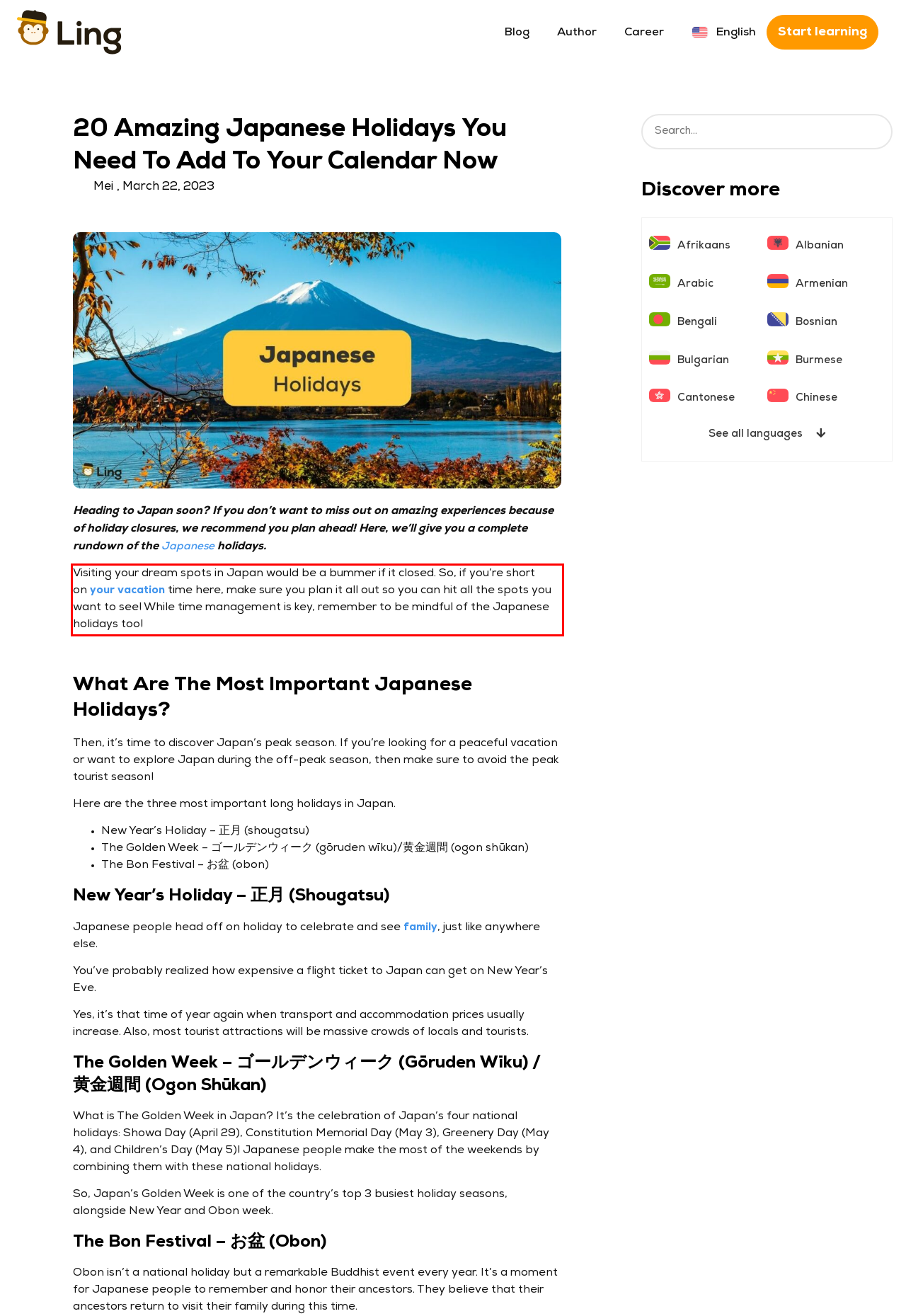You have a screenshot of a webpage with a UI element highlighted by a red bounding box. Use OCR to obtain the text within this highlighted area.

Visiting your dream spots in Japan would be a bummer if it closed. So, if you’re short on your vacation time here, make sure you plan it all out so you can hit all the spots you want to see! While time management is key, remember to be mindful of the Japanese holidays too!